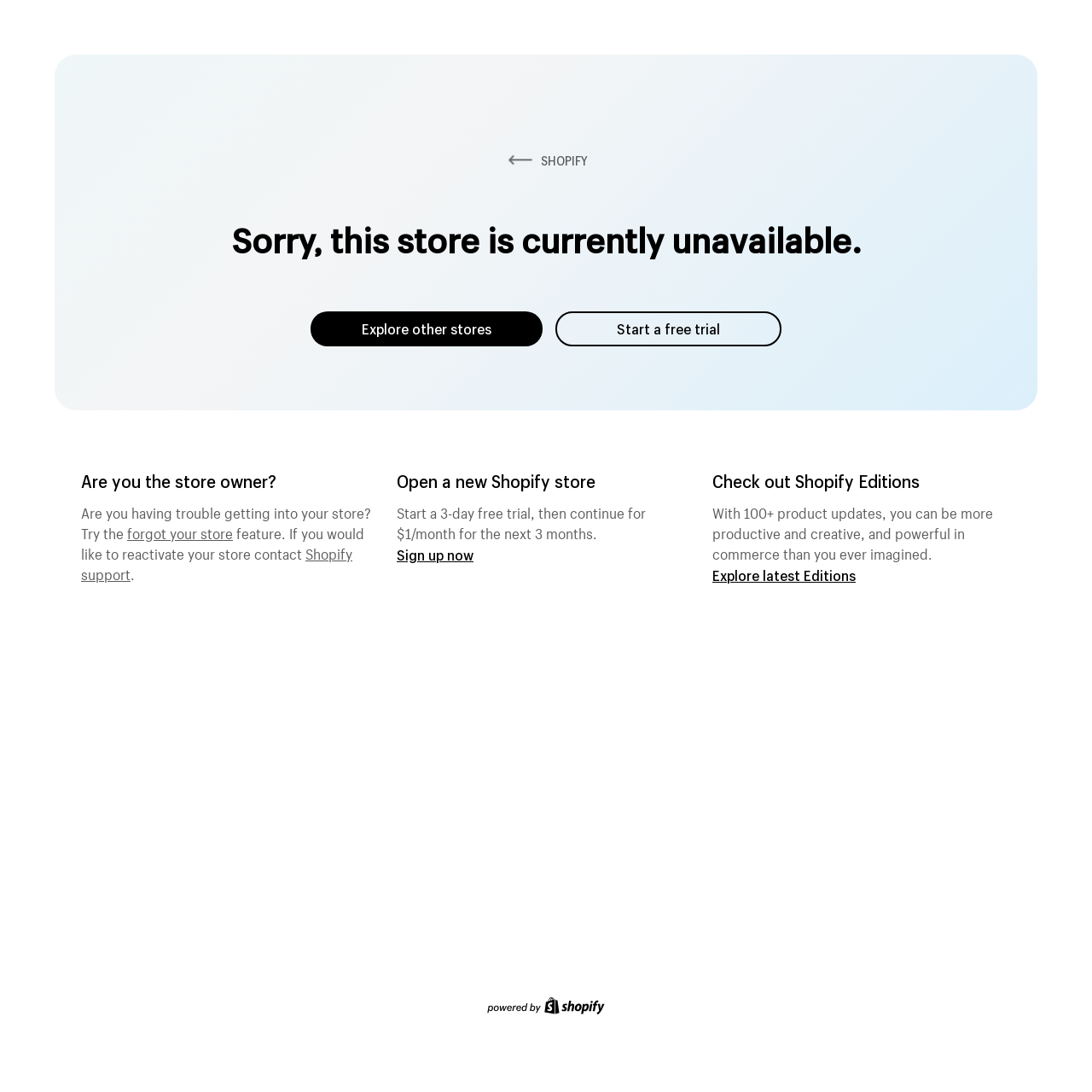What is the purpose of Shopify Editions?
Answer with a single word or phrase by referring to the visual content.

product updates